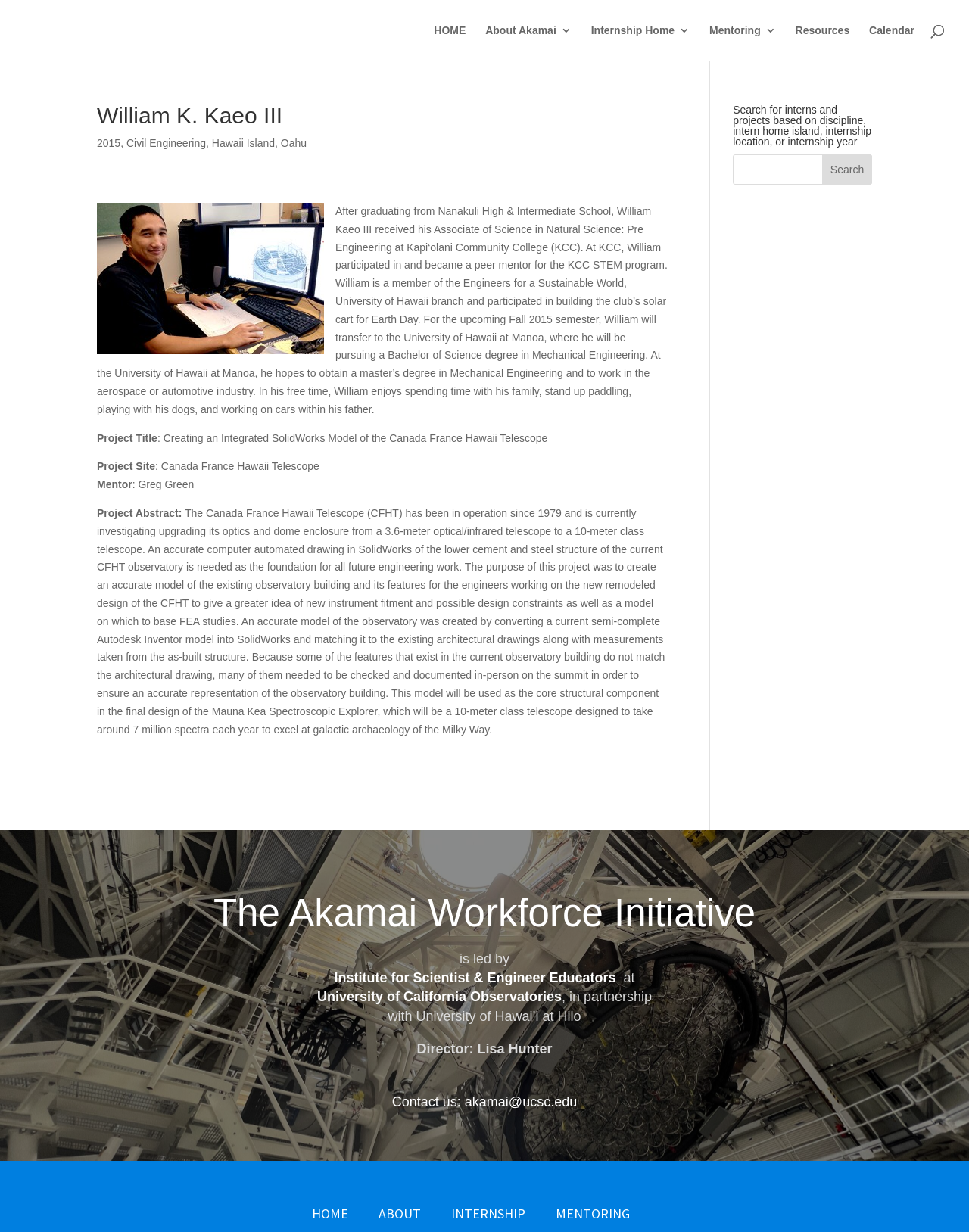Highlight the bounding box coordinates of the region I should click on to meet the following instruction: "Visit the 'Top Events' page".

None